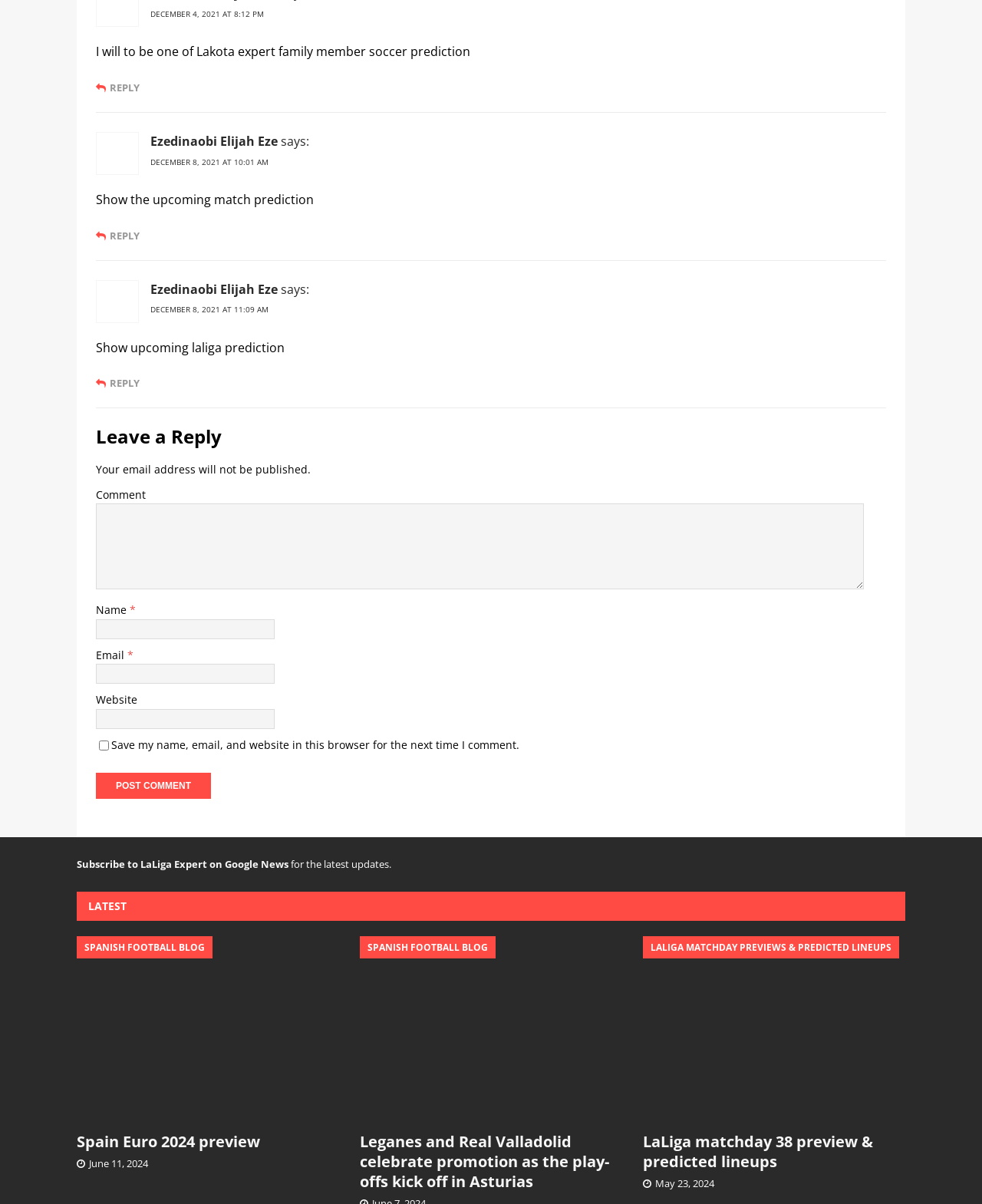What is the name of the person who commented on December 8, 2021?
Utilize the information in the image to give a detailed answer to the question.

I found the comment section on the webpage and looked for the name associated with the comment on December 8, 2021. The name is Ezedinaobi Elijah Eze.